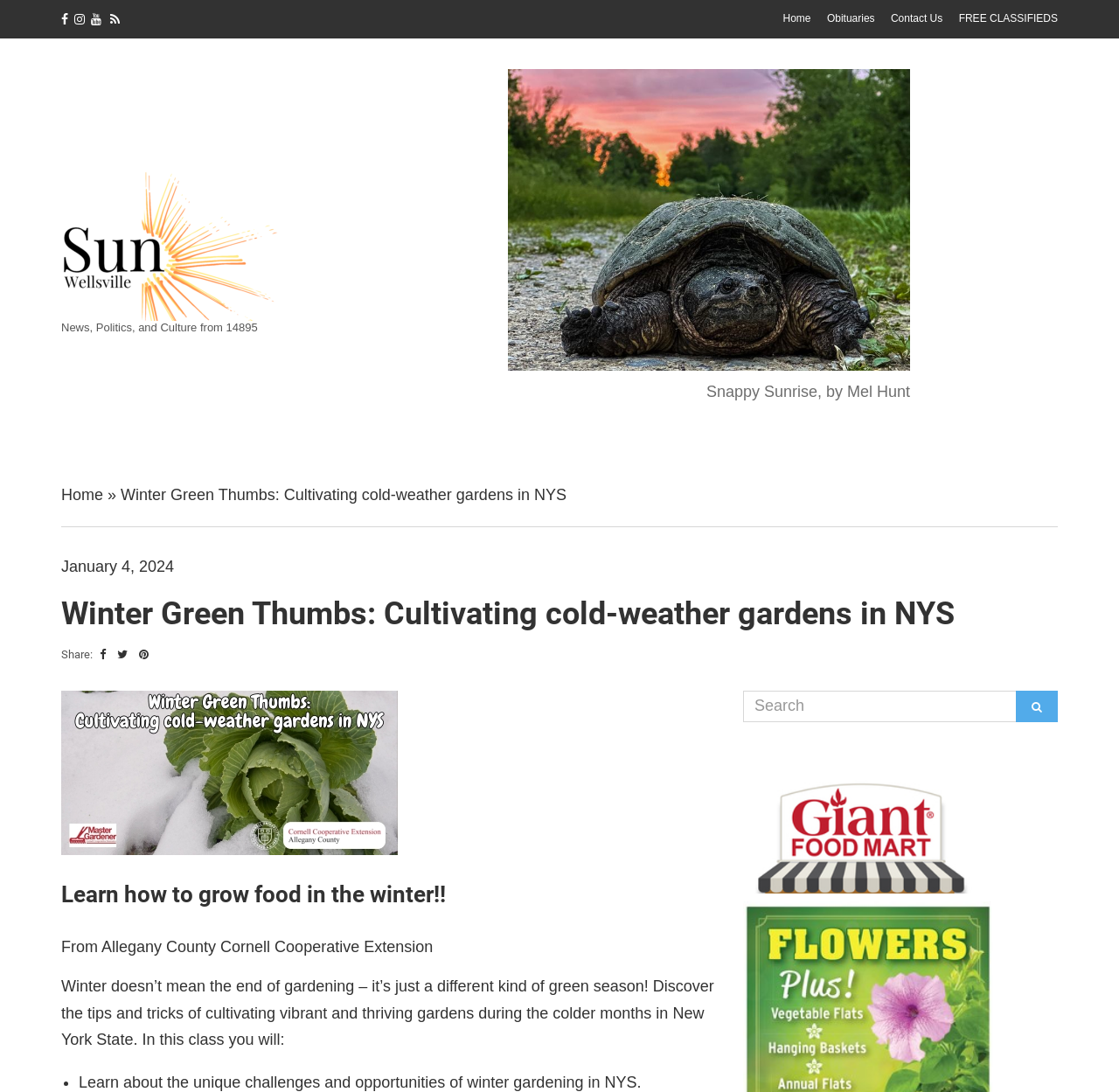Identify the first-level heading on the webpage and generate its text content.

Winter Green Thumbs: Cultivating cold-weather gardens in NYS